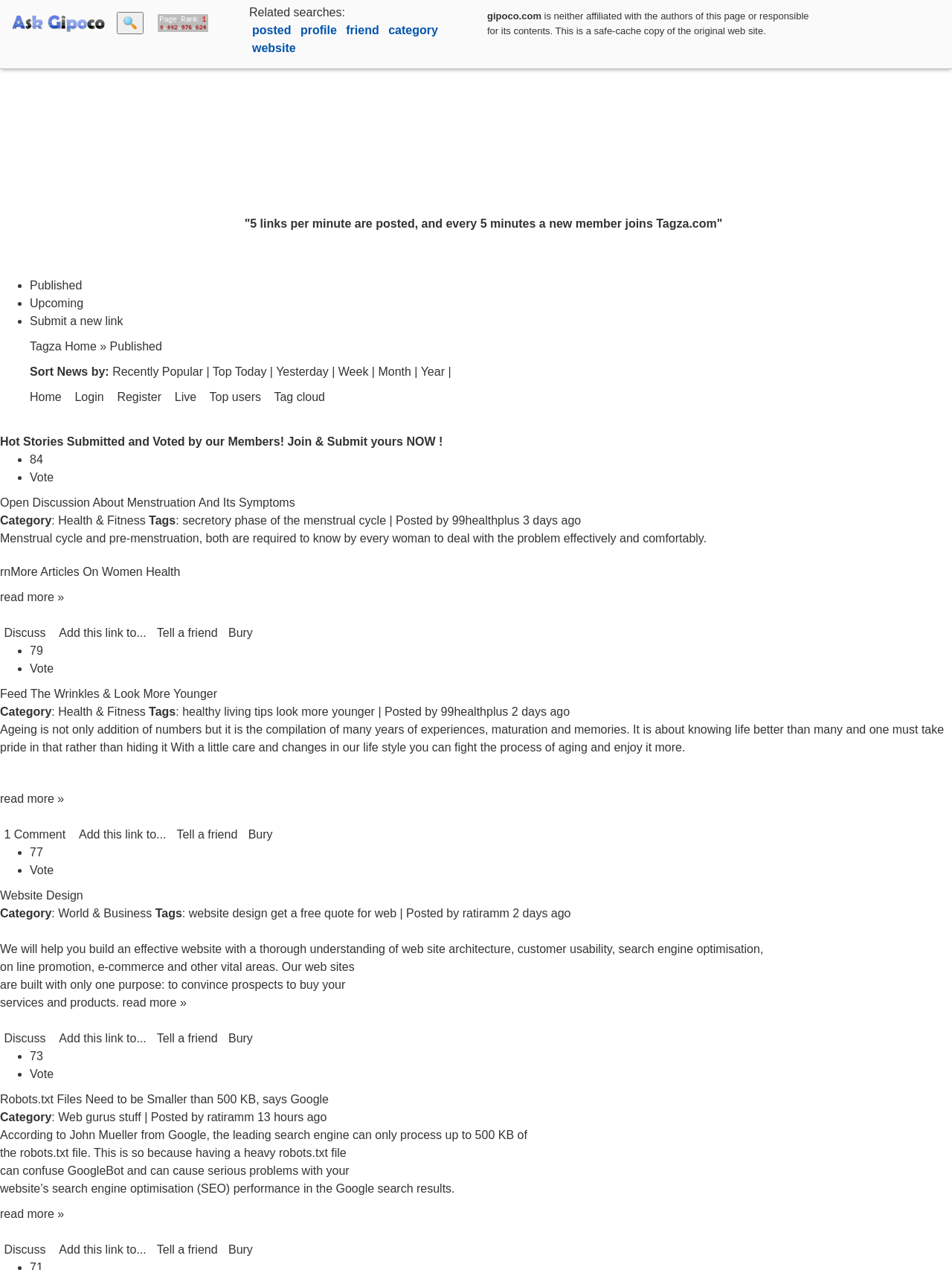Kindly determine the bounding box coordinates of the area that needs to be clicked to fulfill this instruction: "Send an email to Leanne".

None